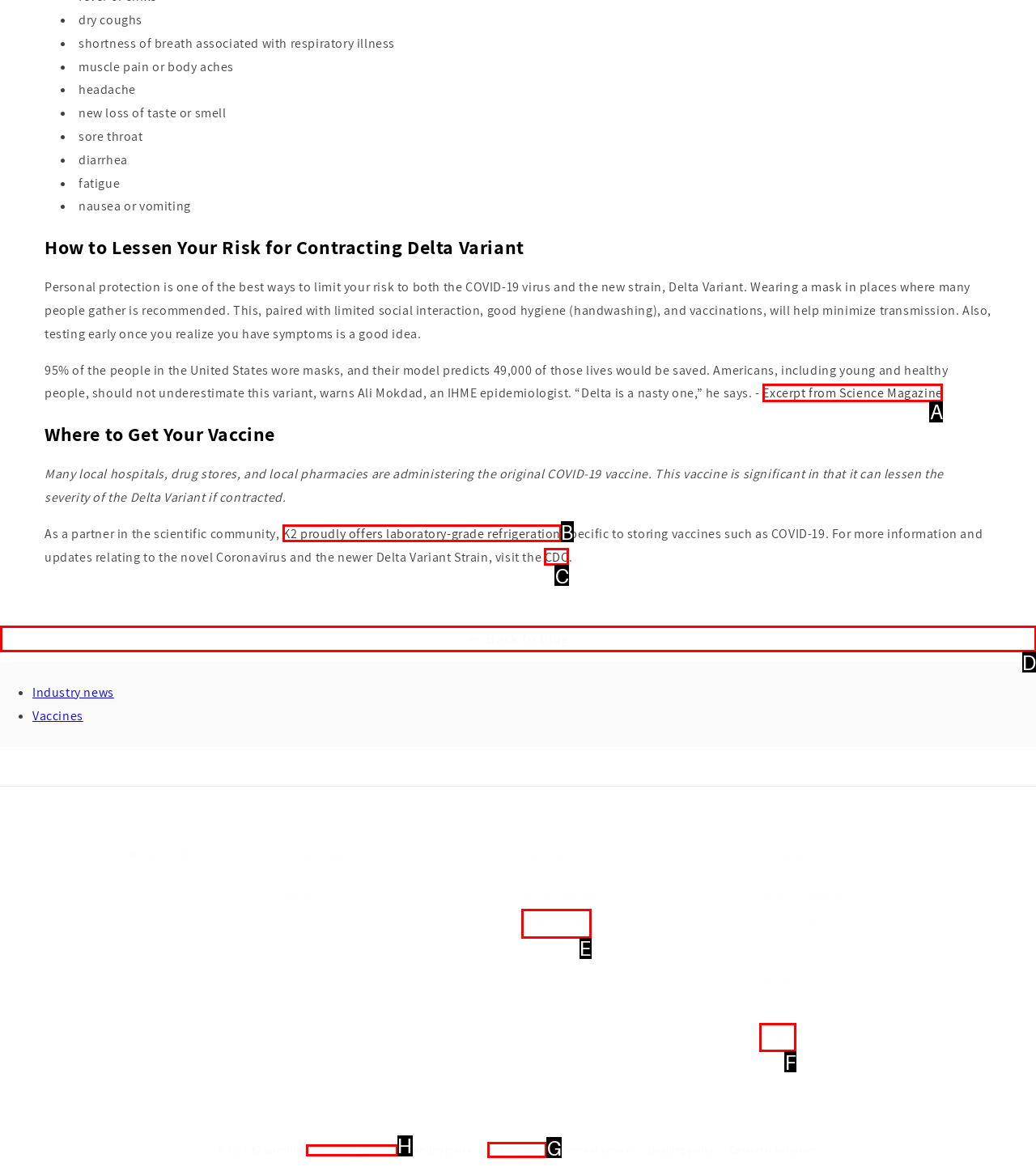What option should I click on to execute the task: Read the excerpt from Science Magazine? Give the letter from the available choices.

A